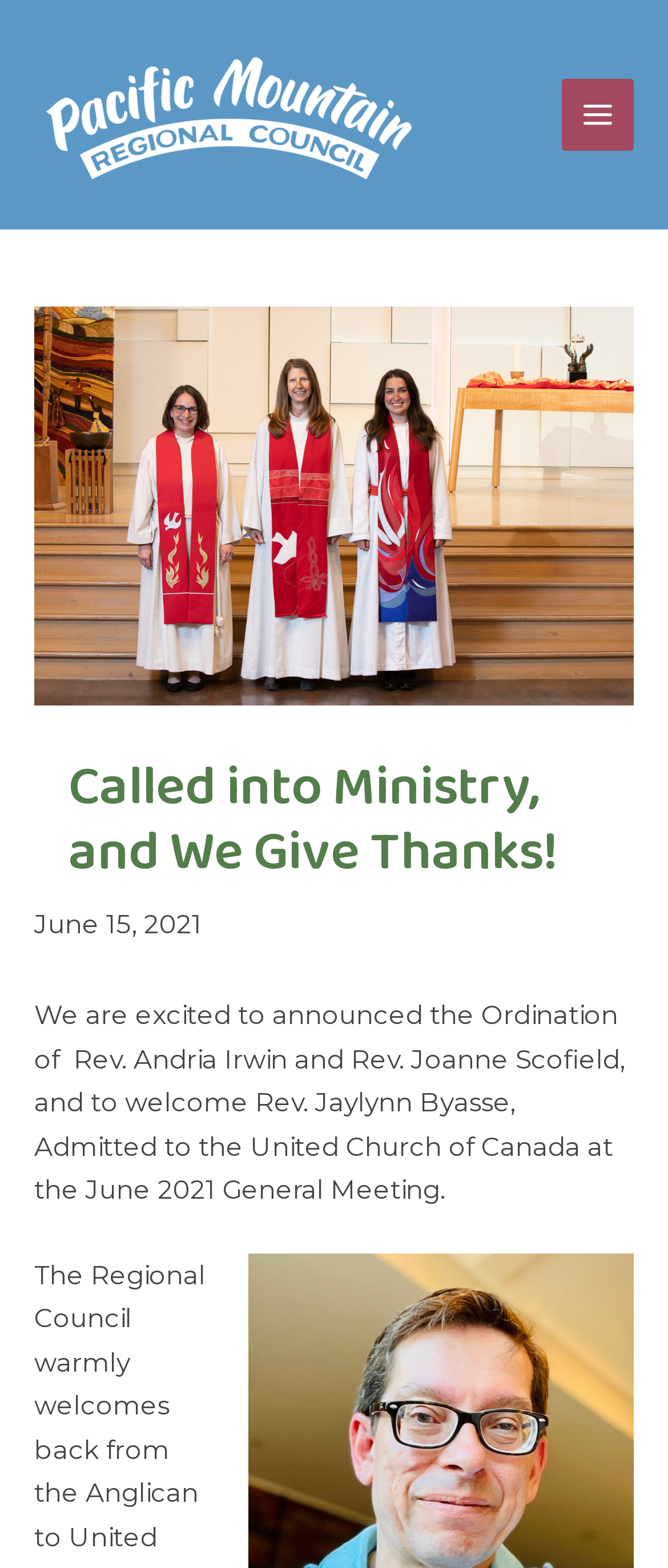Using the provided description: "Main Menu", find the bounding box coordinates of the corresponding UI element. The output should be four float numbers between 0 and 1, in the format [left, top, right, bottom].

[0.84, 0.05, 0.949, 0.096]